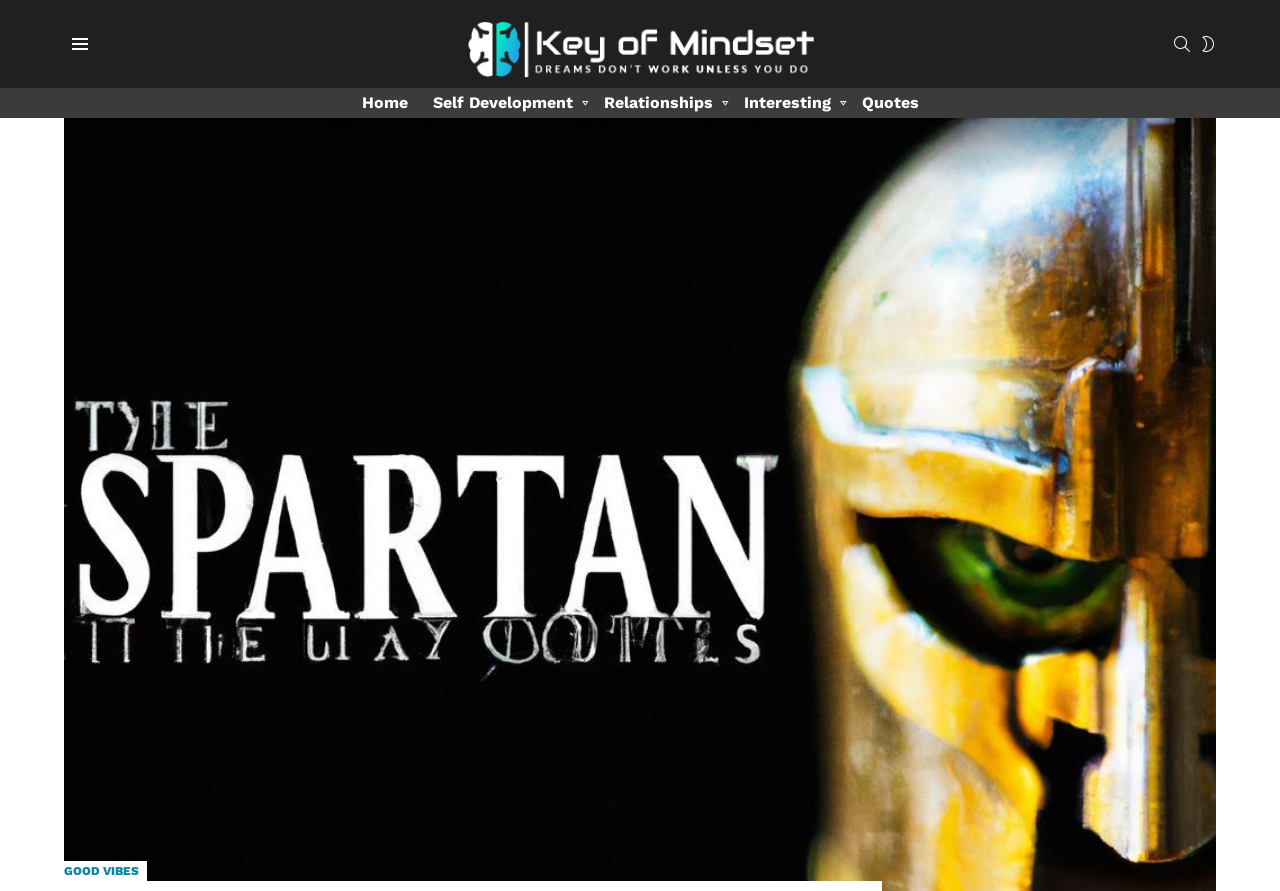Identify the main heading of the webpage and provide its text content.

Spartan Mindset: What You Need to Know